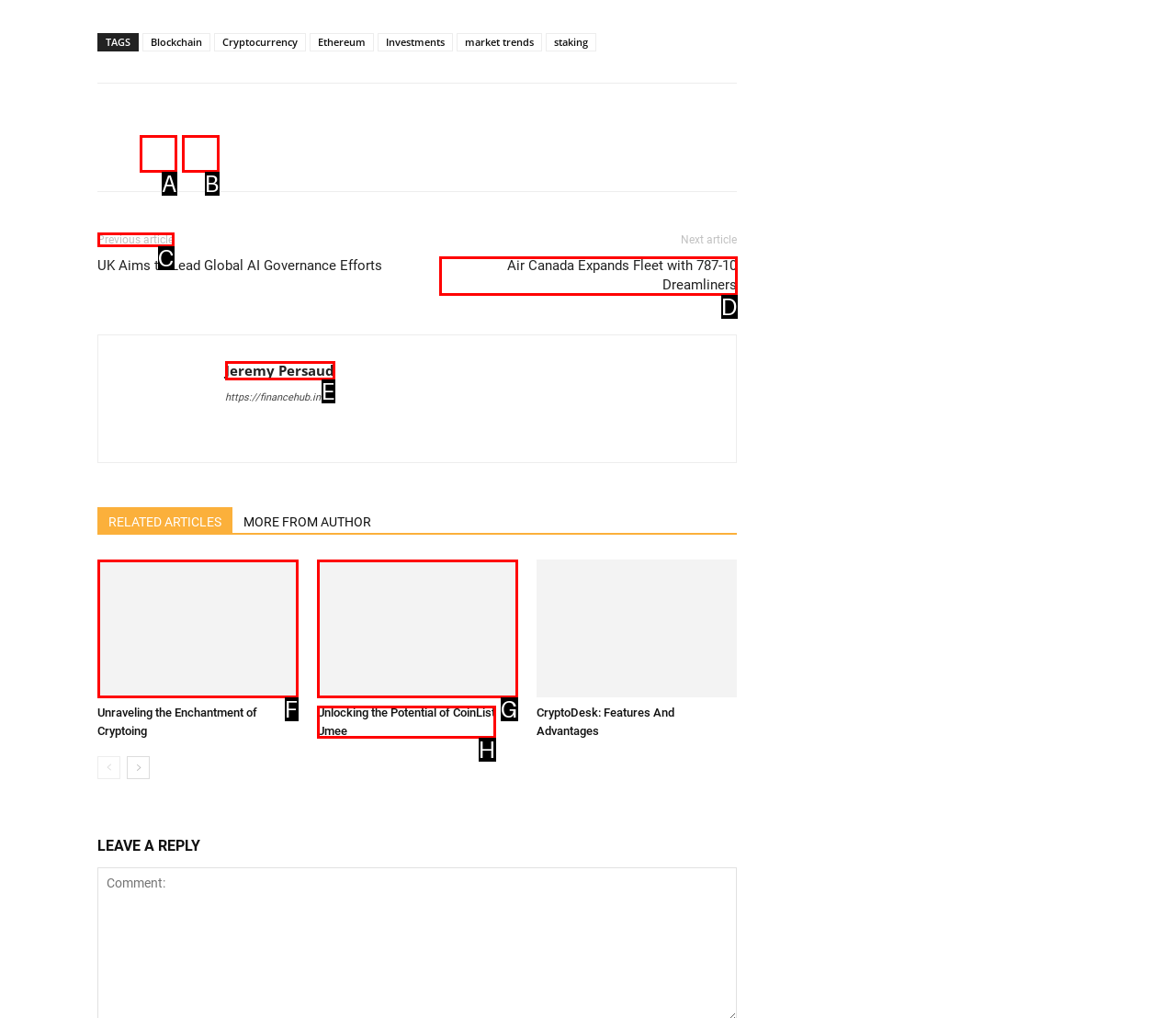Which UI element should be clicked to perform the following task: View the previous article? Answer with the corresponding letter from the choices.

C